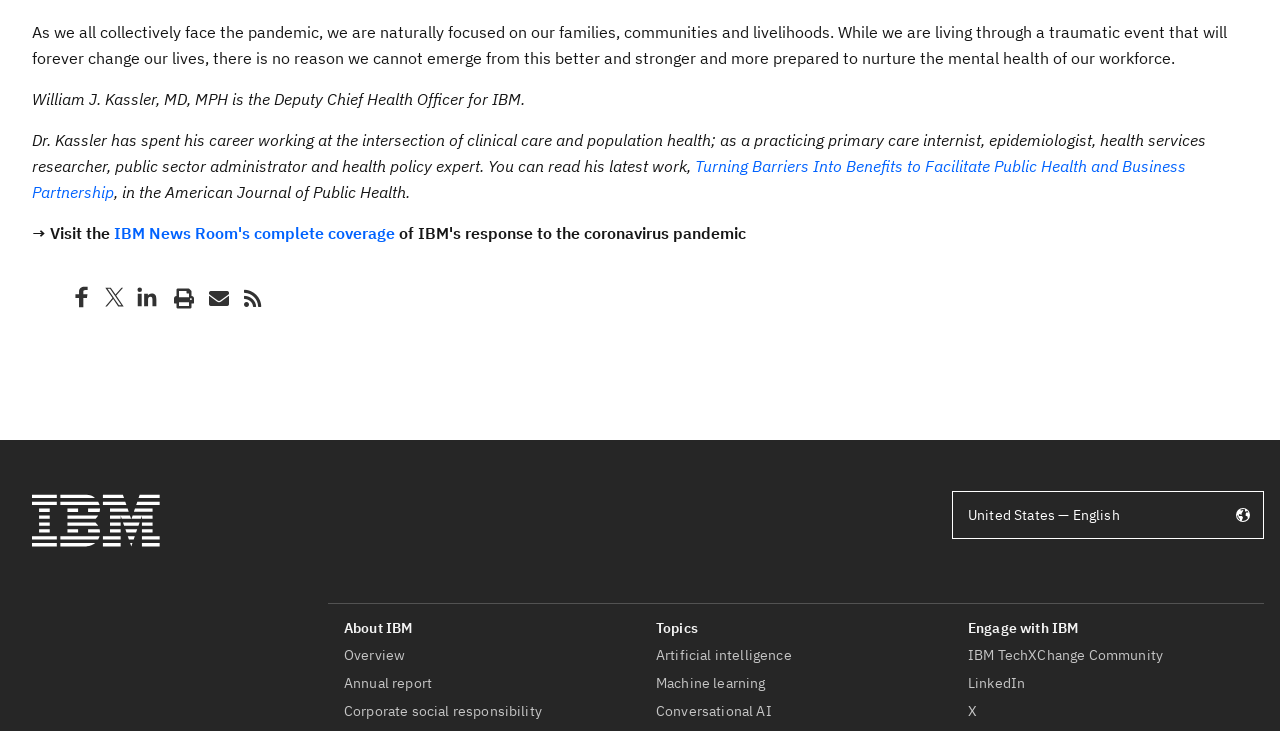Identify the bounding box for the UI element described as: "Cookie Preferences". Ensure the coordinates are four float numbers between 0 and 1, formatted as [left, top, right, bottom].

[0.269, 0.872, 0.368, 0.899]